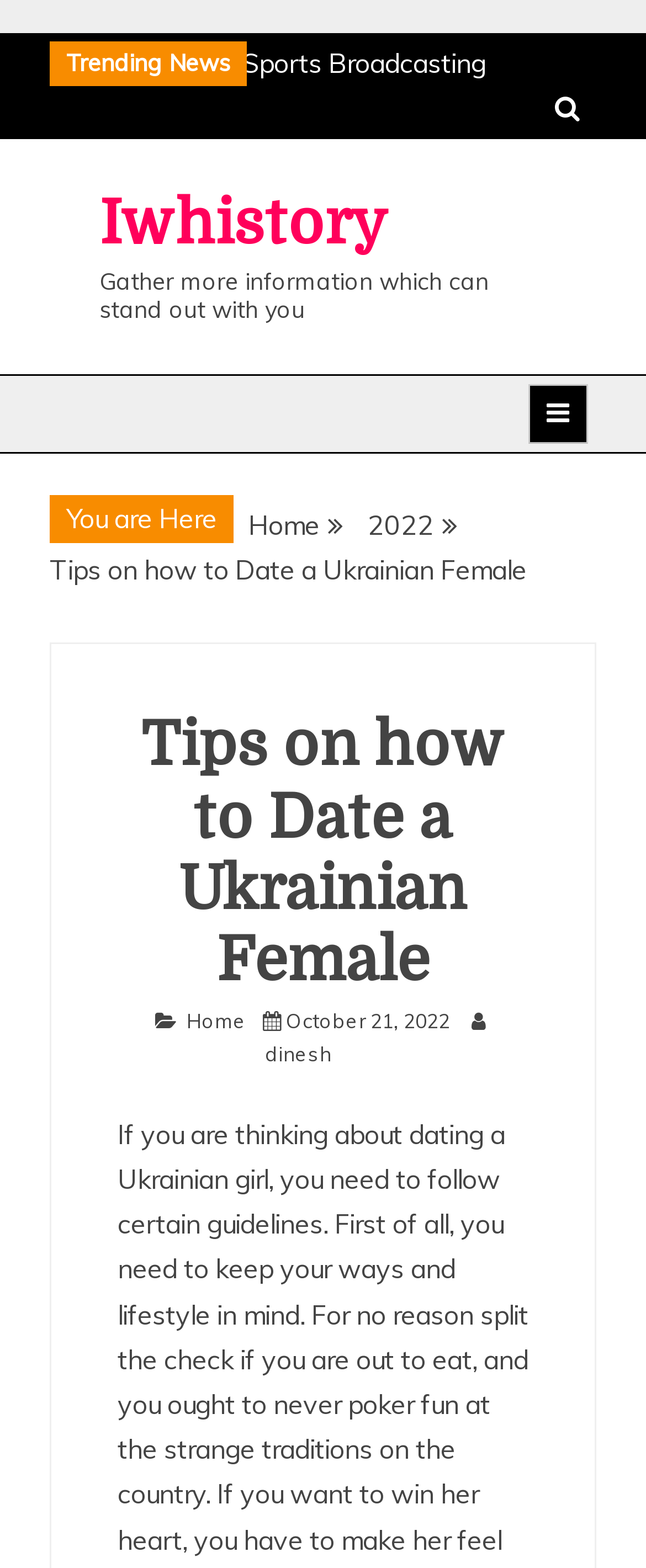Please determine and provide the text content of the webpage's heading.

Tips on how to Date a Ukrainian Female